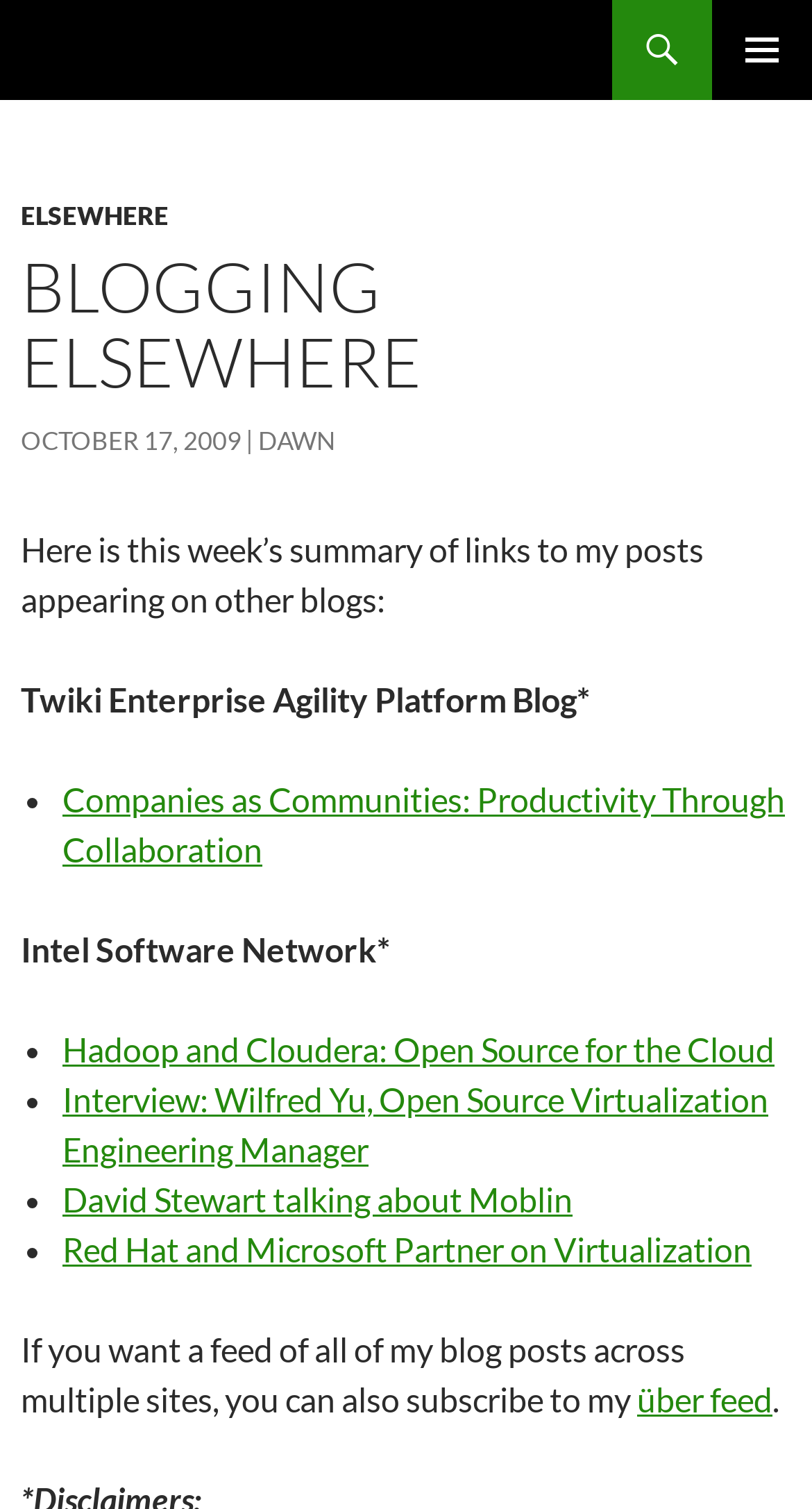Respond with a single word or phrase for the following question: 
How many links are in the list of blog posts?

5